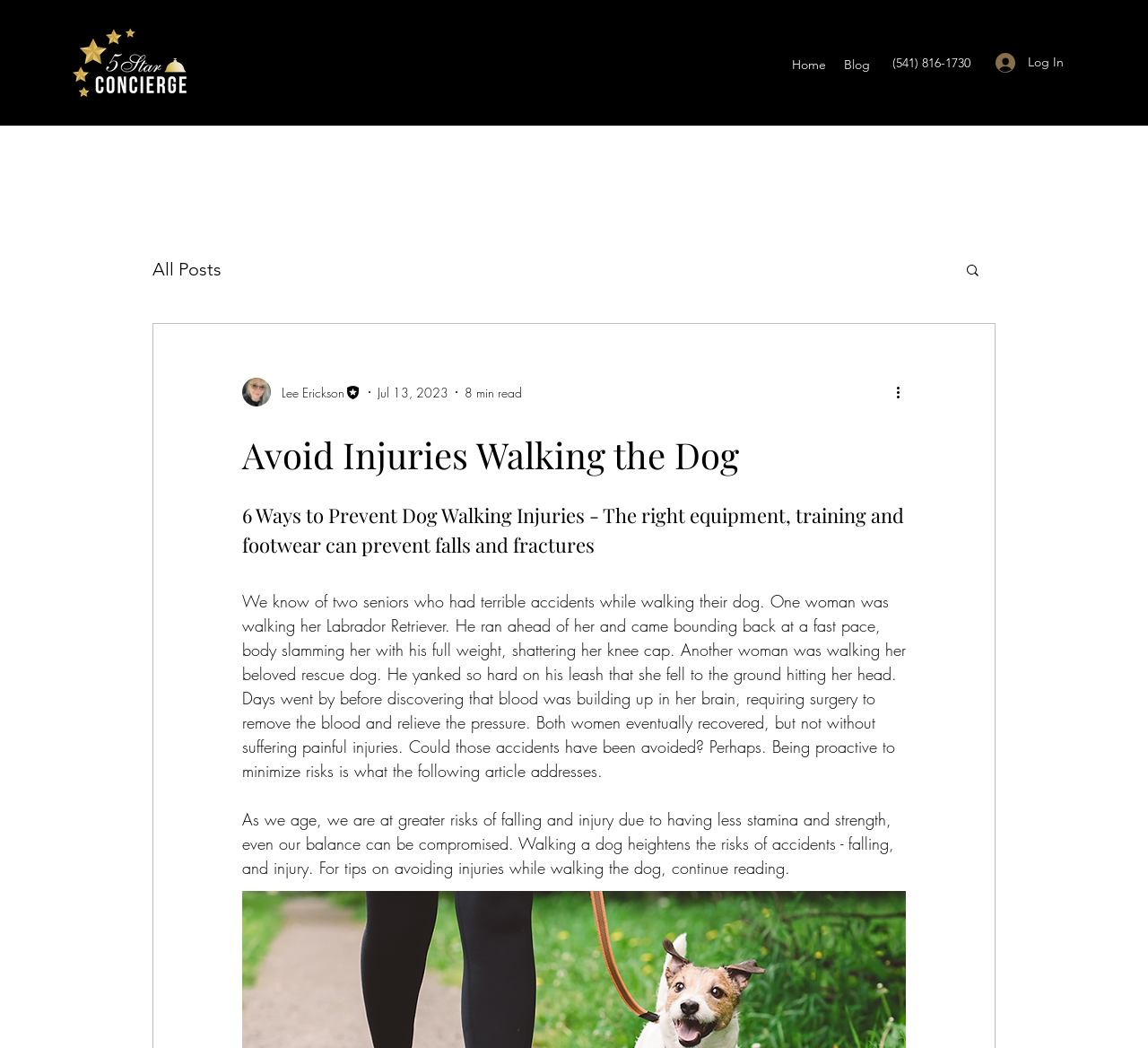What is the phone number displayed on the webpage?
Based on the screenshot, answer the question with a single word or phrase.

(541) 816-1730